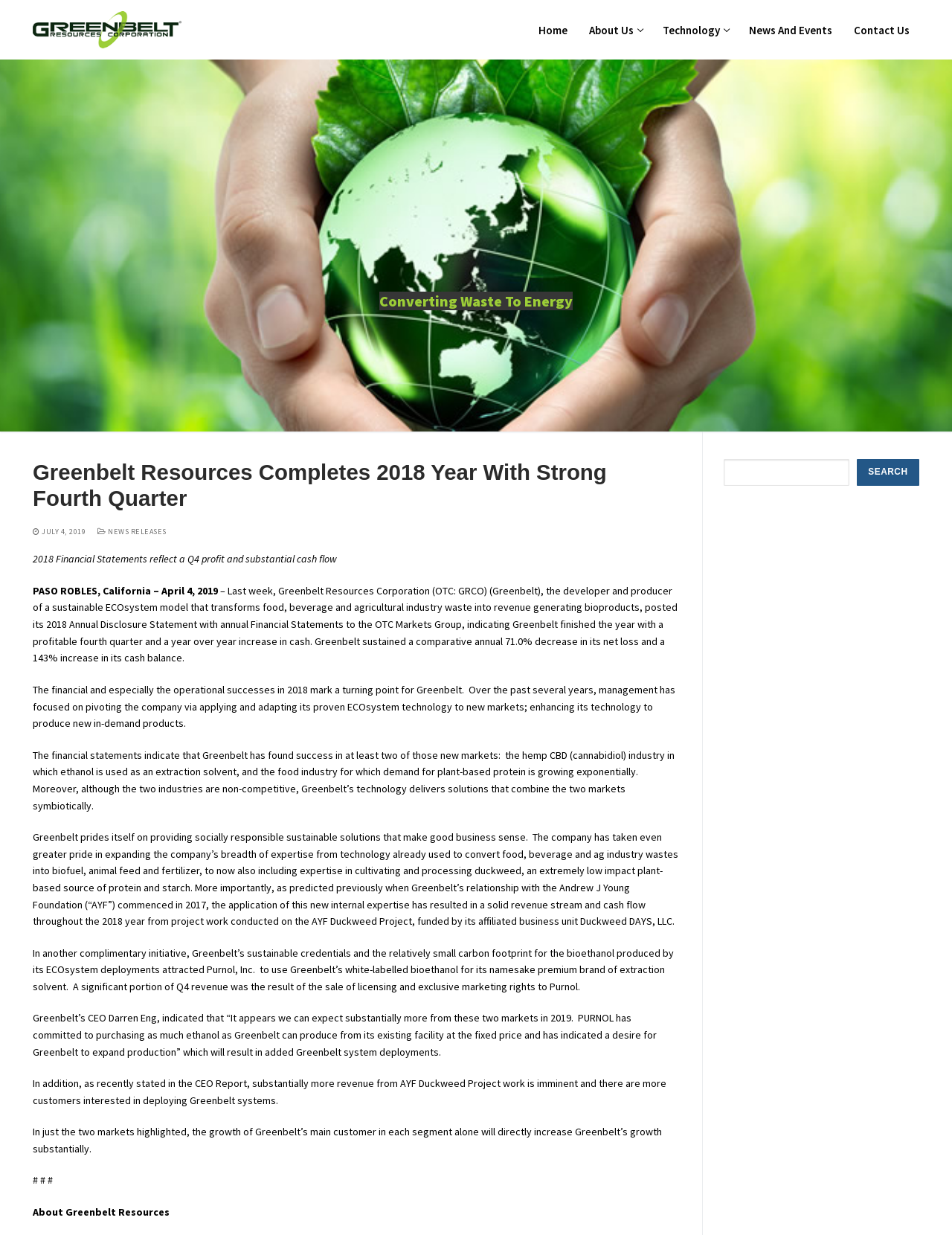Specify the bounding box coordinates of the element's area that should be clicked to execute the given instruction: "View the 'About Us' page". The coordinates should be four float numbers between 0 and 1, i.e., [left, top, right, bottom].

[0.609, 0.012, 0.684, 0.036]